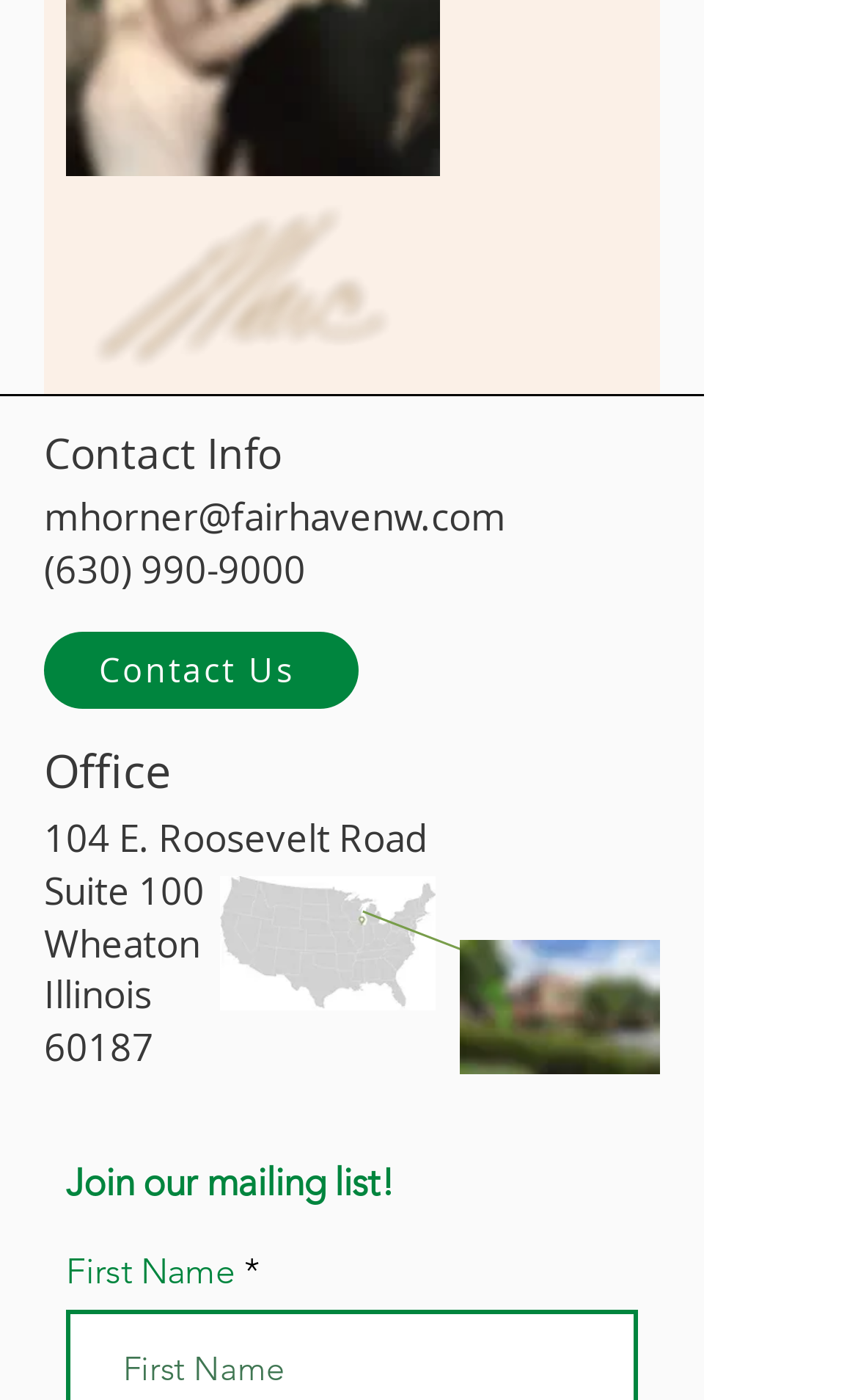How many social media links are there?
Examine the screenshot and reply with a single word or phrase.

3